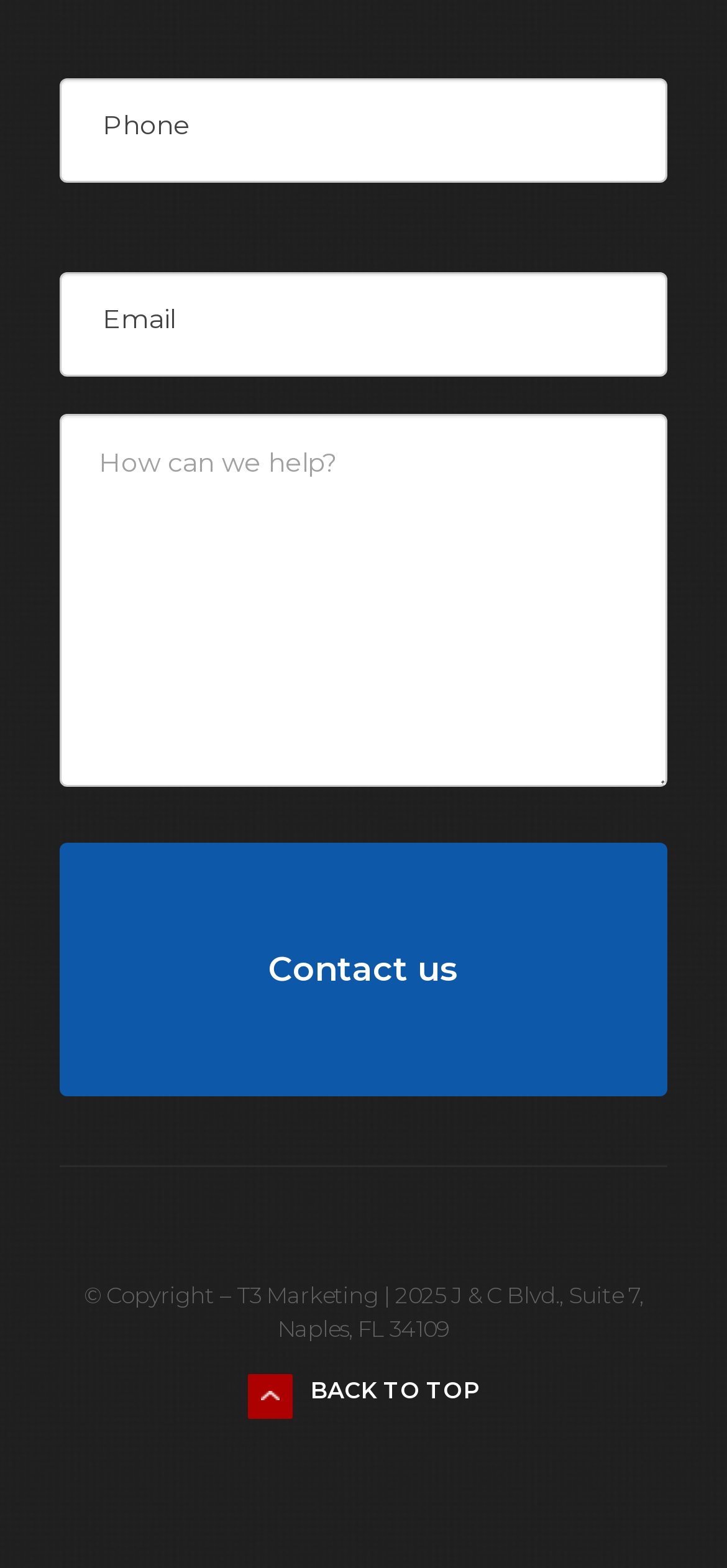Answer the question below with a single word or a brief phrase: 
What is the function of the 'up' link?

To go back to top